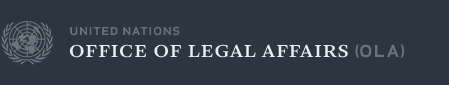Elaborate on all the key elements and details present in the image.

This image features the emblem and title of the "Office of Legal Affairs (OLA)" under the United Nations banner. The design incorporates the iconic UN logo, prominently displayed beside the bold text that states "UNITED NATIONS." The typography is characterized by a combination of upper and lowercase letters, presenting a professional and authoritative appearance. The overall aesthetic suggests a formal context, emphasizing the importance and functions of the legal counsel in international matters. The color scheme is minimalist, using a dark background that enhances the clarity and visibility of the text.